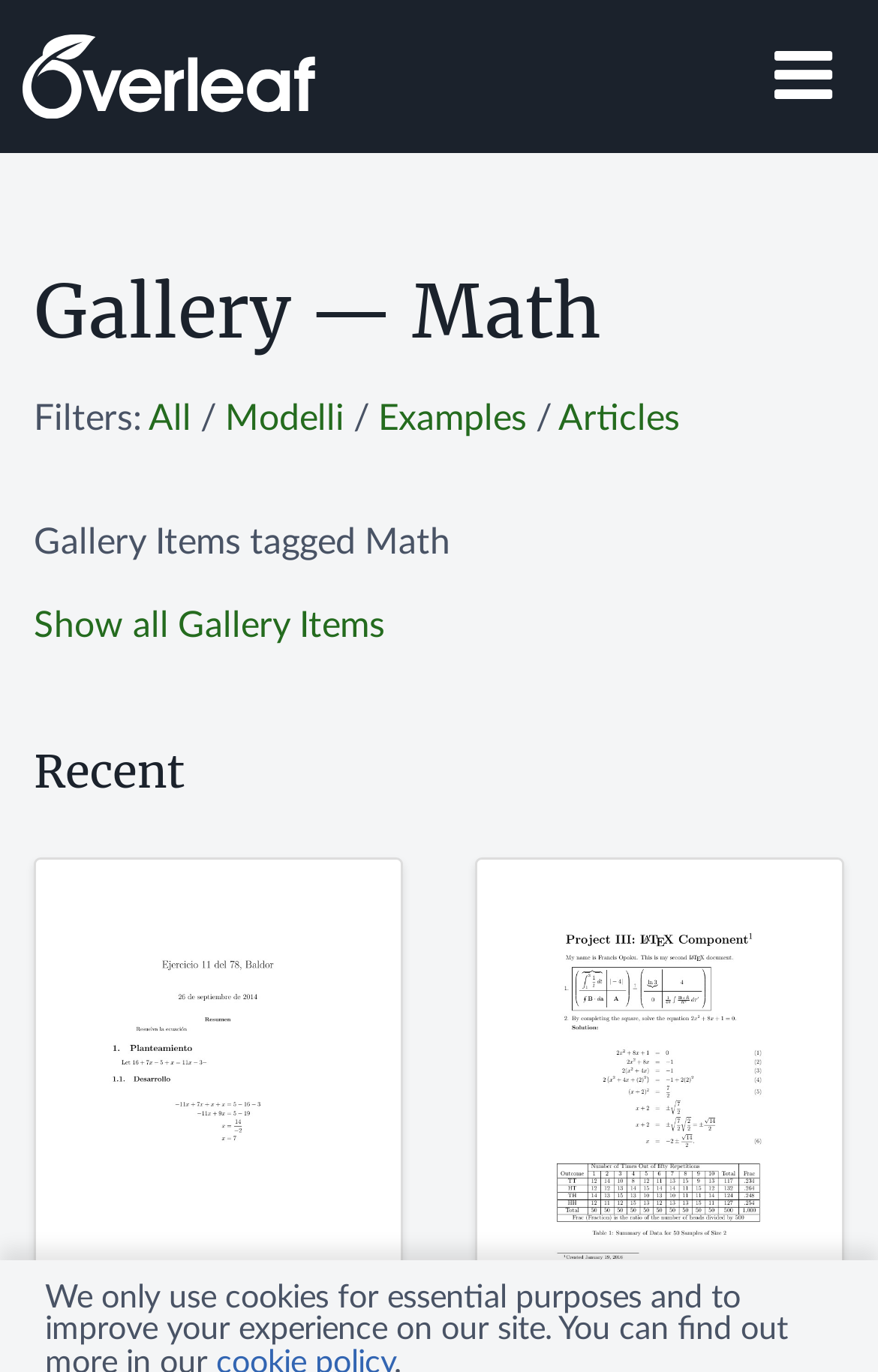Provide the bounding box coordinates for the UI element that is described as: "Articles".

[0.636, 0.291, 0.774, 0.318]